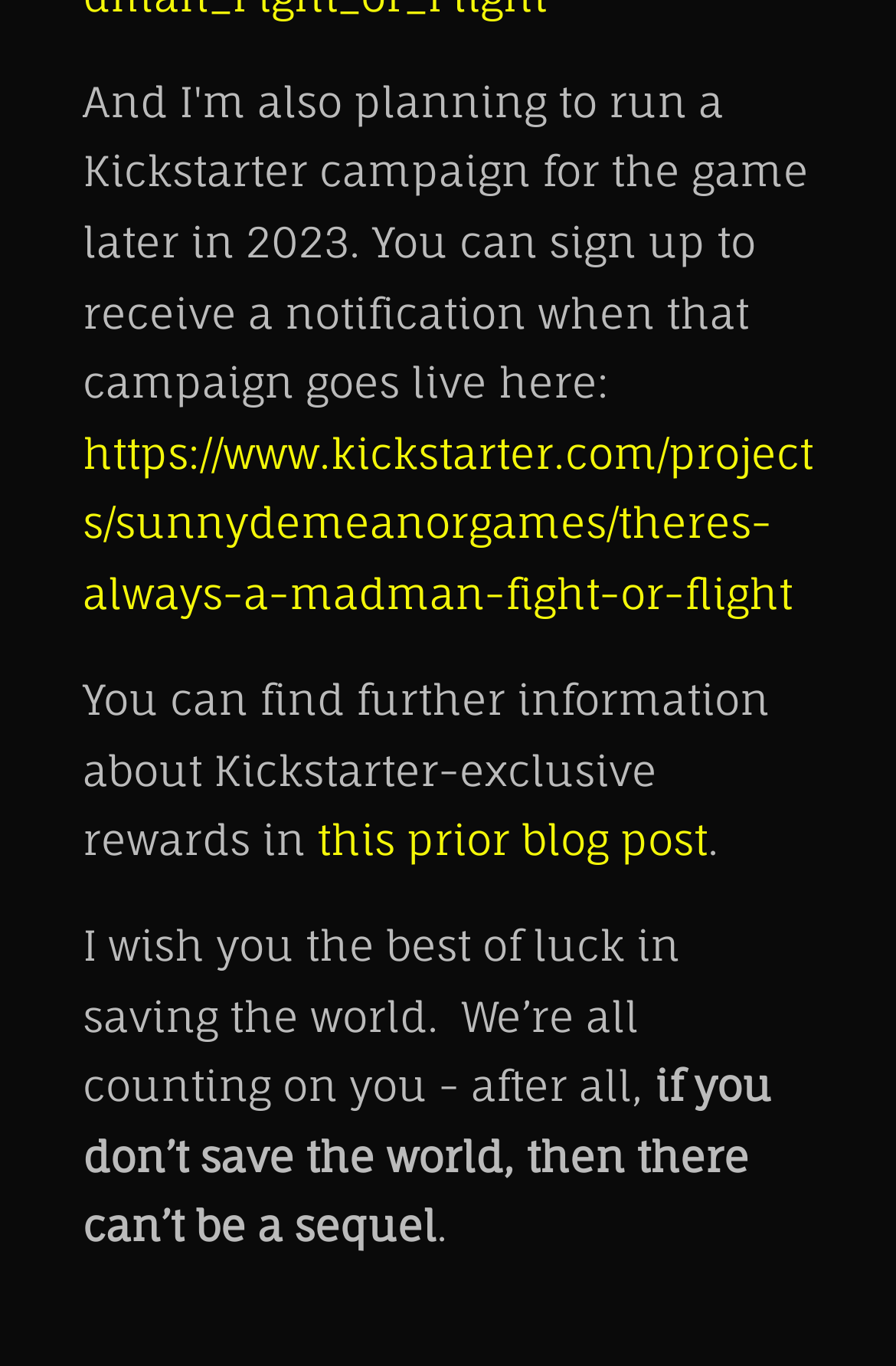Given the element description: "parent_node: Comment name="url" placeholder="Website"", predict the bounding box coordinates of this UI element. The coordinates must be four float numbers between 0 and 1, given as [left, top, right, bottom].

None